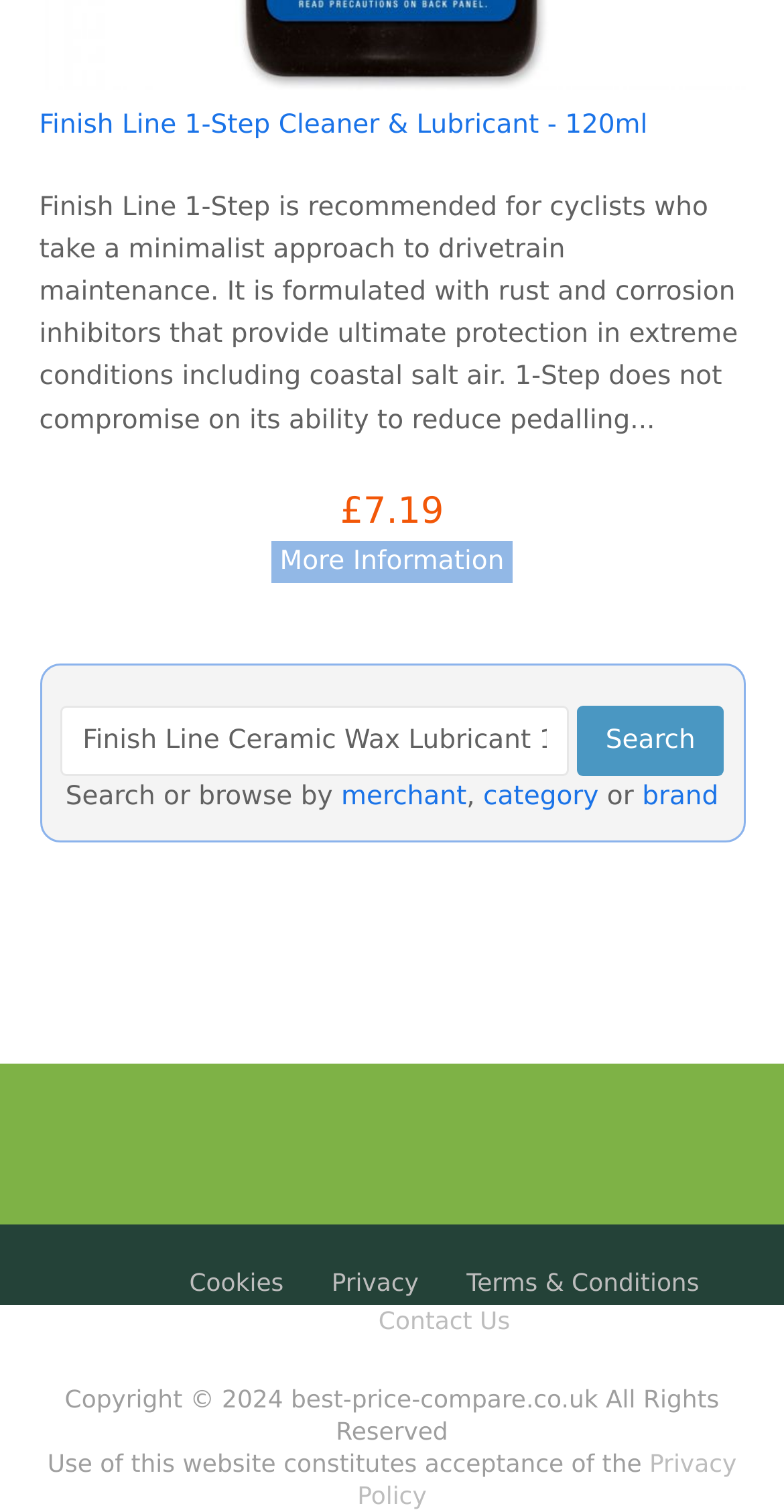What can be searched on this website?
Please answer the question with as much detail and depth as you can.

The search bar on the website allows users to search by merchant, category, or brand, as indicated by the text 'Search or browse by' followed by links to these options.